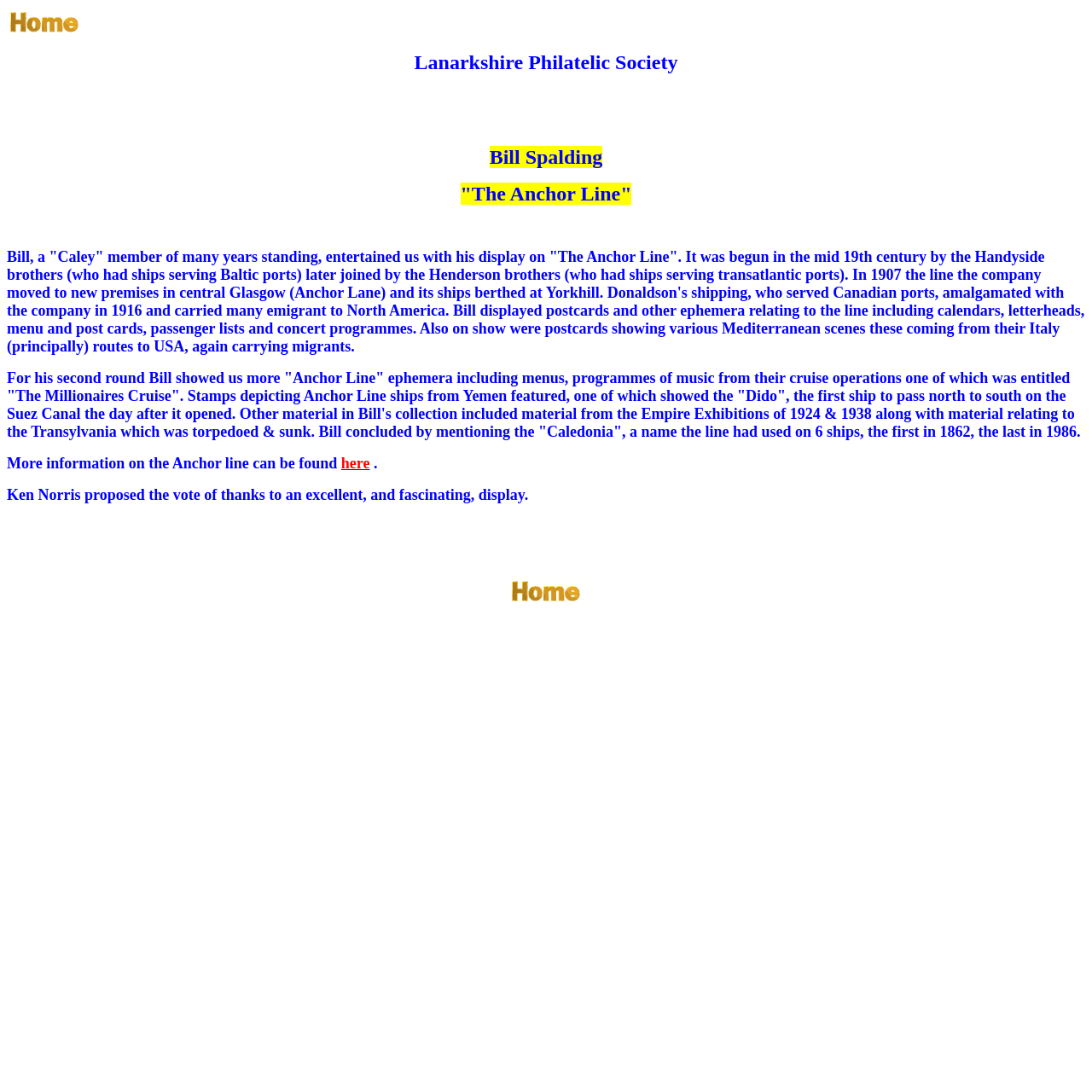Who presented a display on 'The Anchor Line'?
Answer with a single word or phrase by referring to the visual content.

Bill Spalding